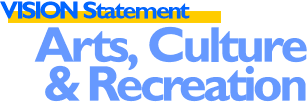Please provide a one-word or phrase answer to the question: 
What is the town's goal for arts and recreational activities?

Accessibility for all residents